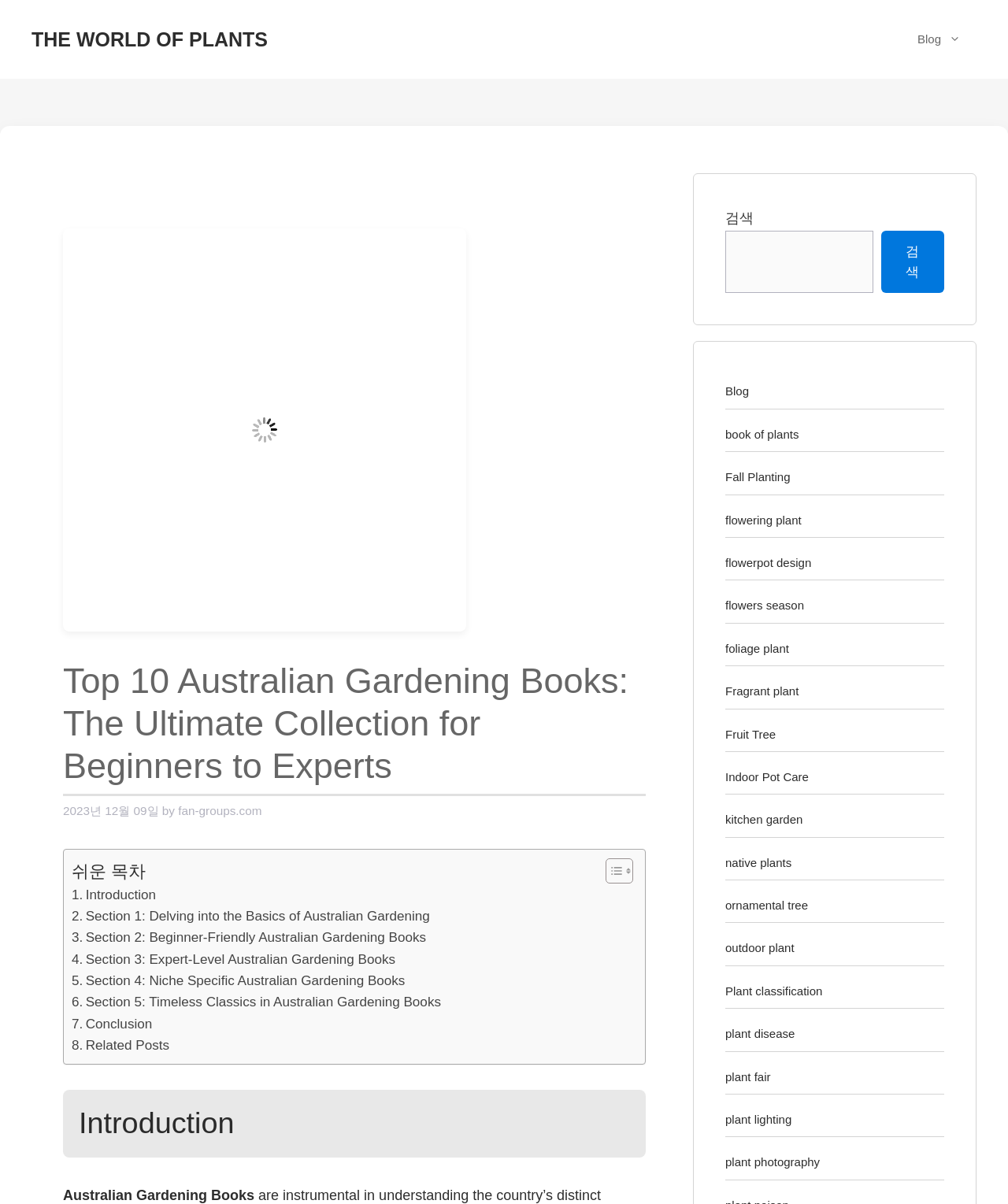Please answer the following question using a single word or phrase: 
What is the purpose of the toggle table of content button?

To toggle the table of content